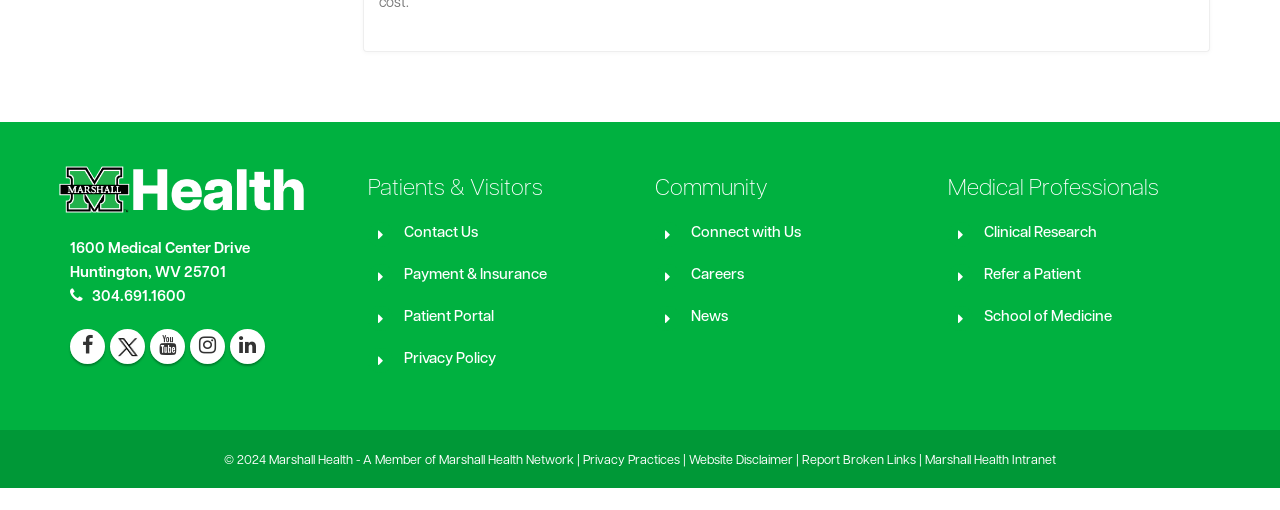Provide the bounding box coordinates for the UI element that is described by this text: "parent_node: 1600 Medical Center Drive". The coordinates should be in the form of four float numbers between 0 and 1: [left, top, right, bottom].

[0.055, 0.36, 0.244, 0.384]